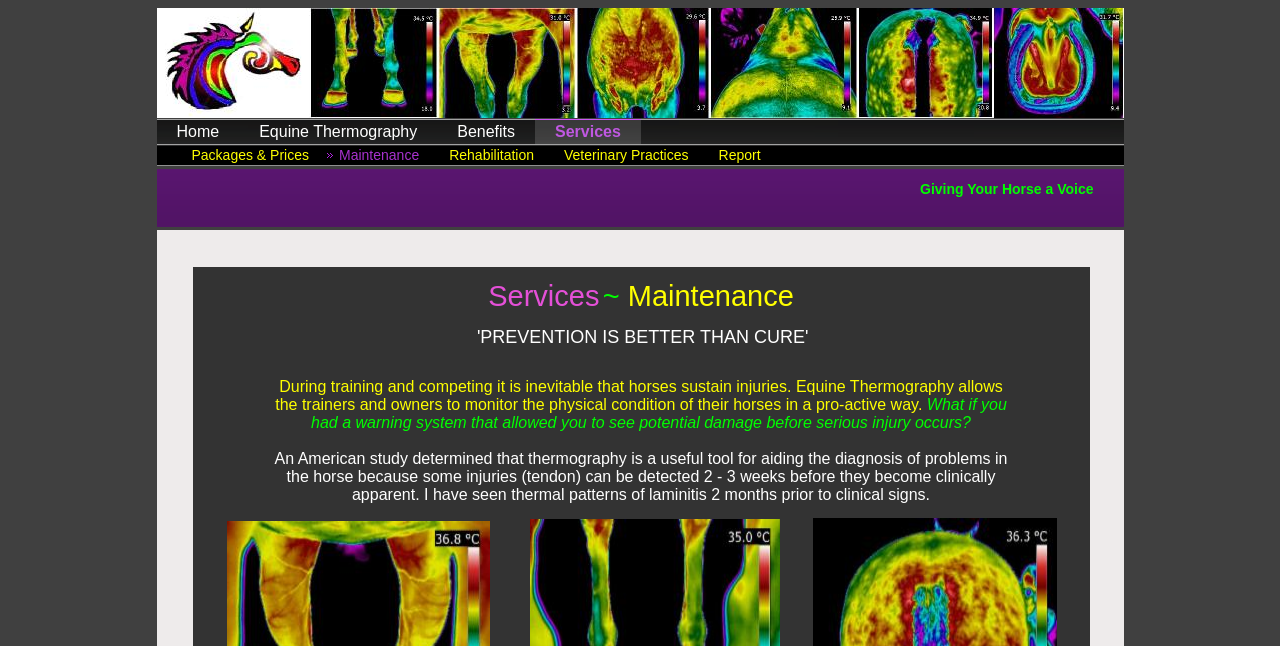Please answer the following question using a single word or phrase: 
What is the title of the section that mentions 'PREVENTION IS BETTER THAN CURE'

Services ~ Maintenance